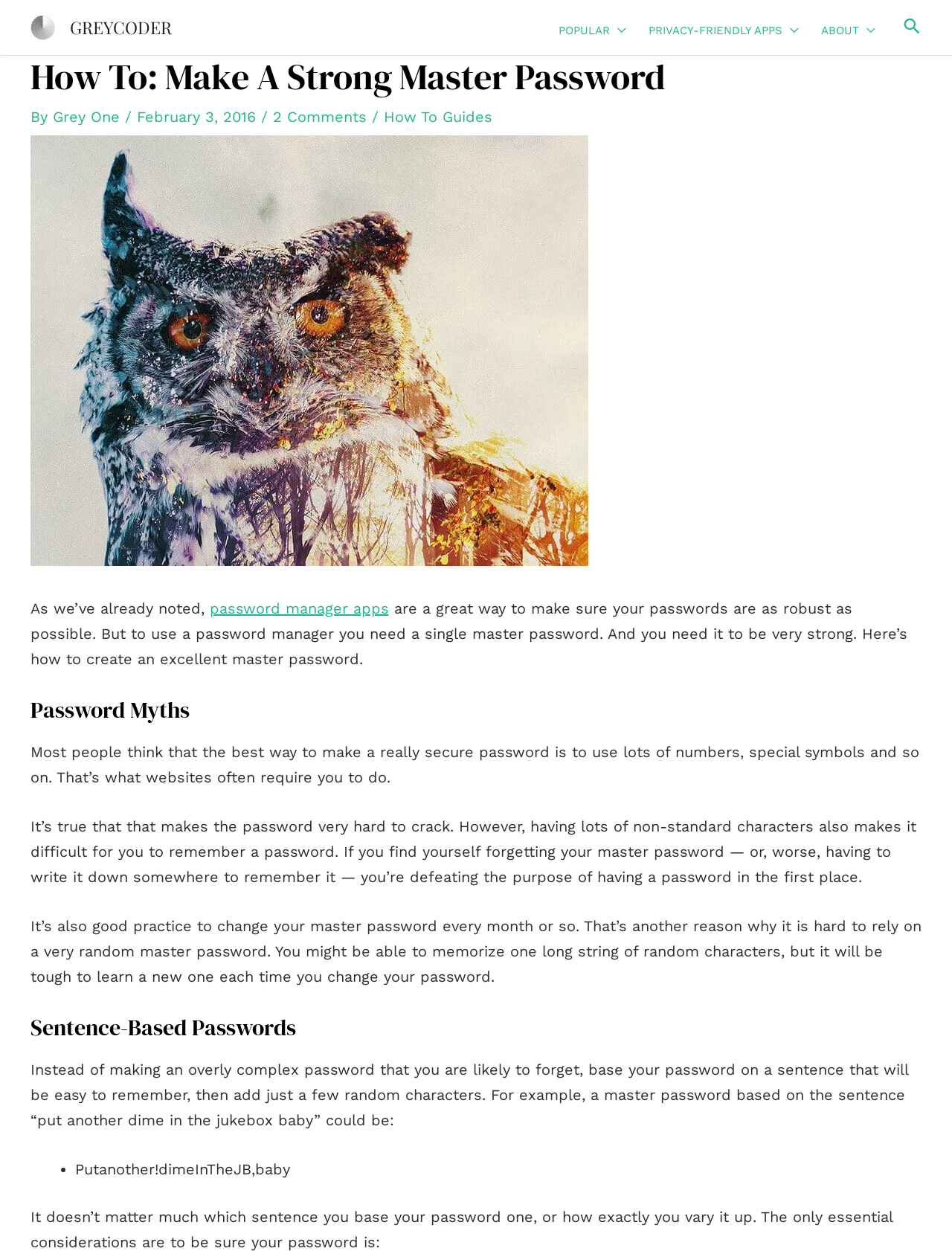Please predict the bounding box coordinates (top-left x, top-left y, bottom-right x, bottom-right y) for the UI element in the screenshot that fits the description: GreyCoder

[0.073, 0.013, 0.18, 0.031]